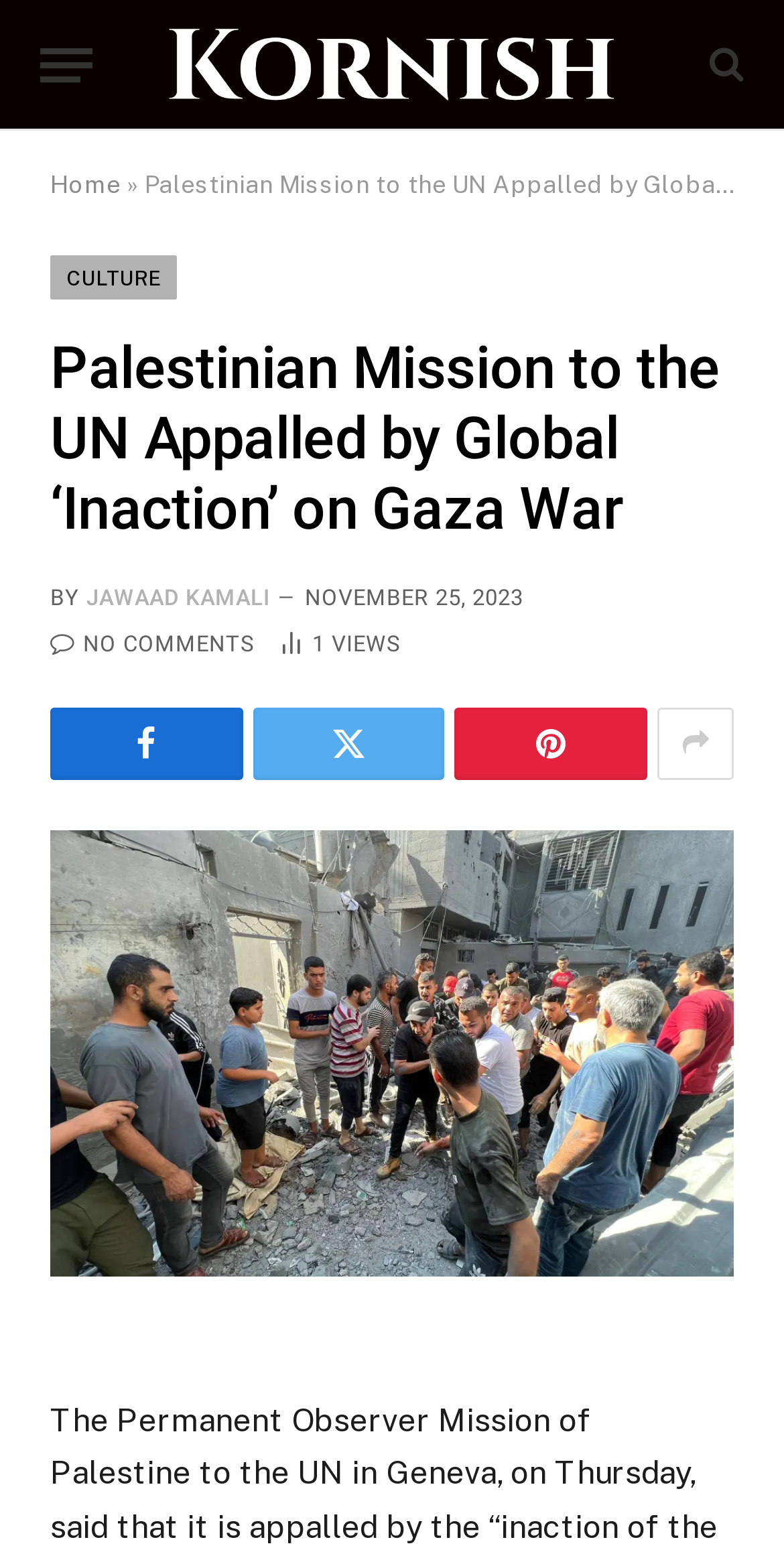Find the bounding box coordinates for the element that must be clicked to complete the instruction: "Go to the home page". The coordinates should be four float numbers between 0 and 1, indicated as [left, top, right, bottom].

[0.064, 0.11, 0.154, 0.128]